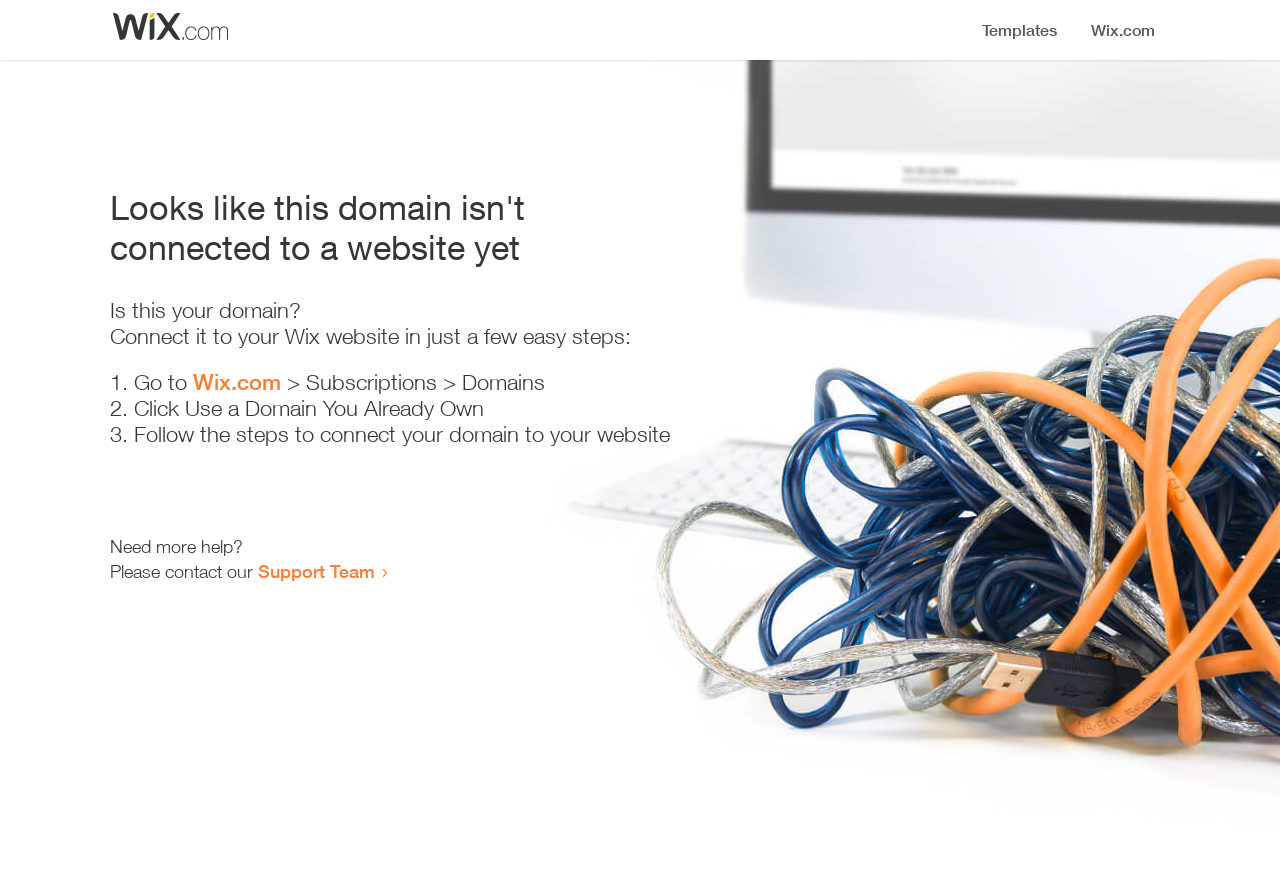Find the main header of the webpage and produce its text content.

Looks like this domain isn't
connected to a website yet